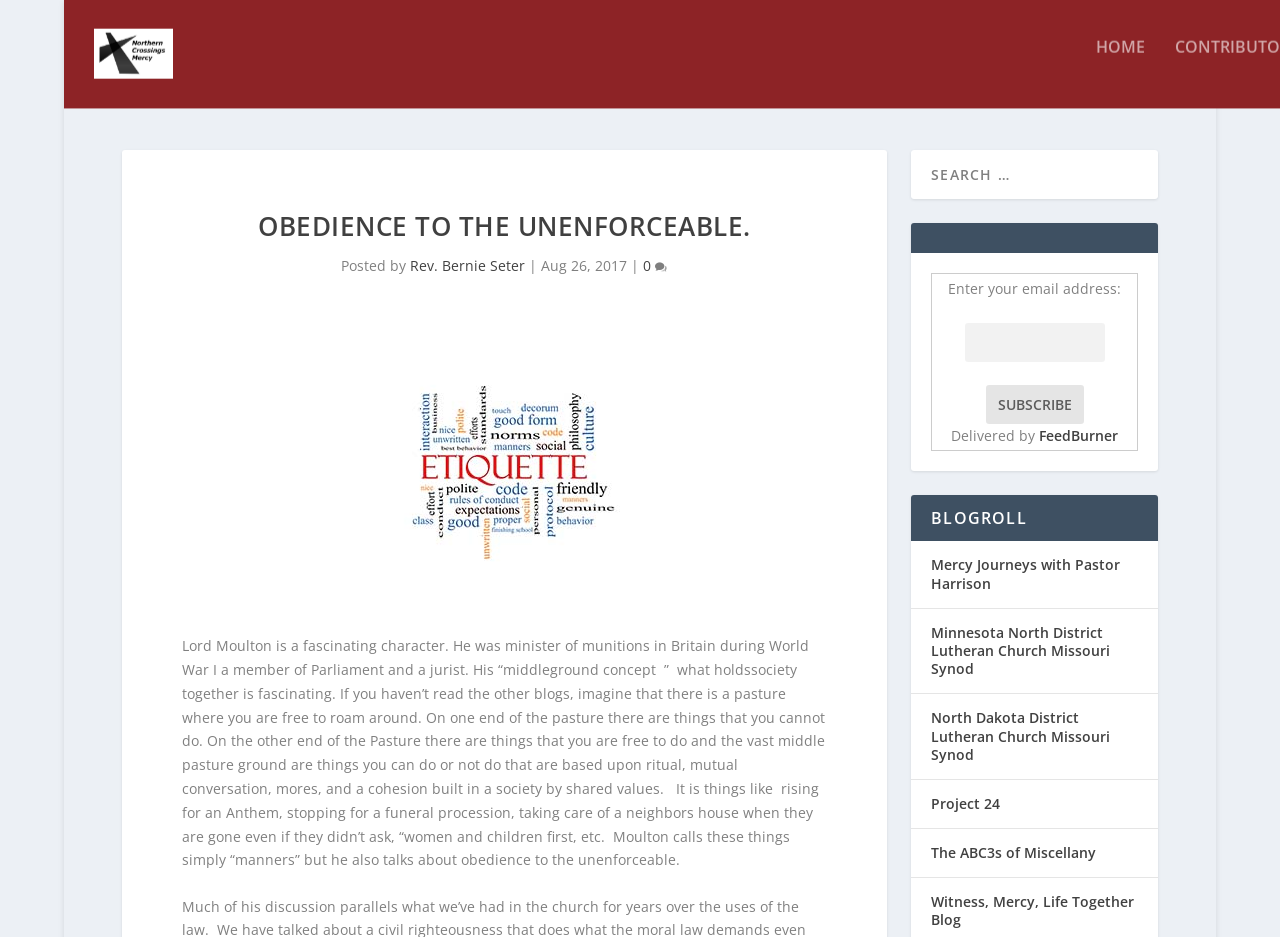What is the author of the blog post?
Refer to the screenshot and answer in one word or phrase.

Rev. Bernie Seter